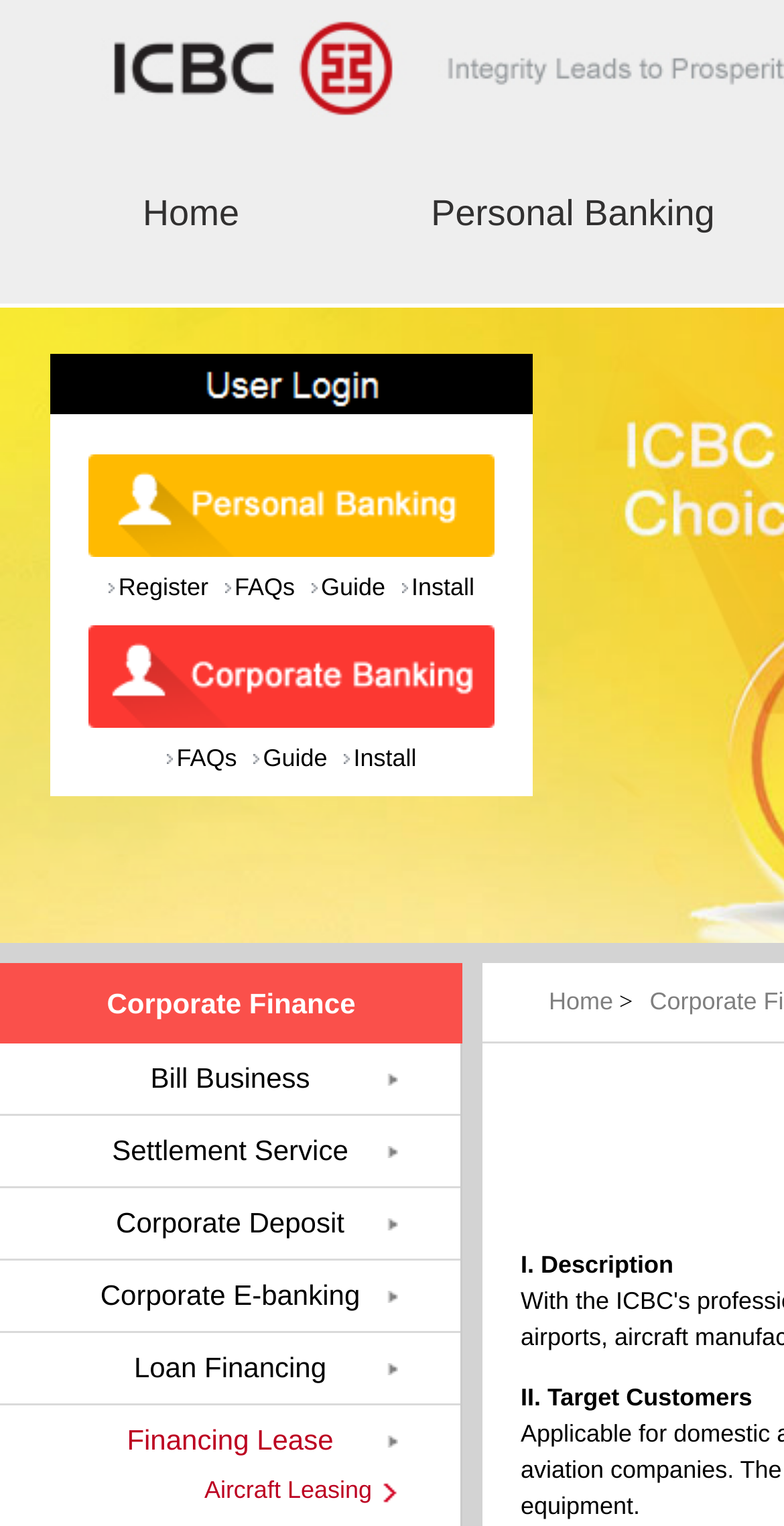Given the description of the UI element: "Corporate E-banking", predict the bounding box coordinates in the form of [left, top, right, bottom], with each value being a float between 0 and 1.

[0.0, 0.826, 0.587, 0.874]